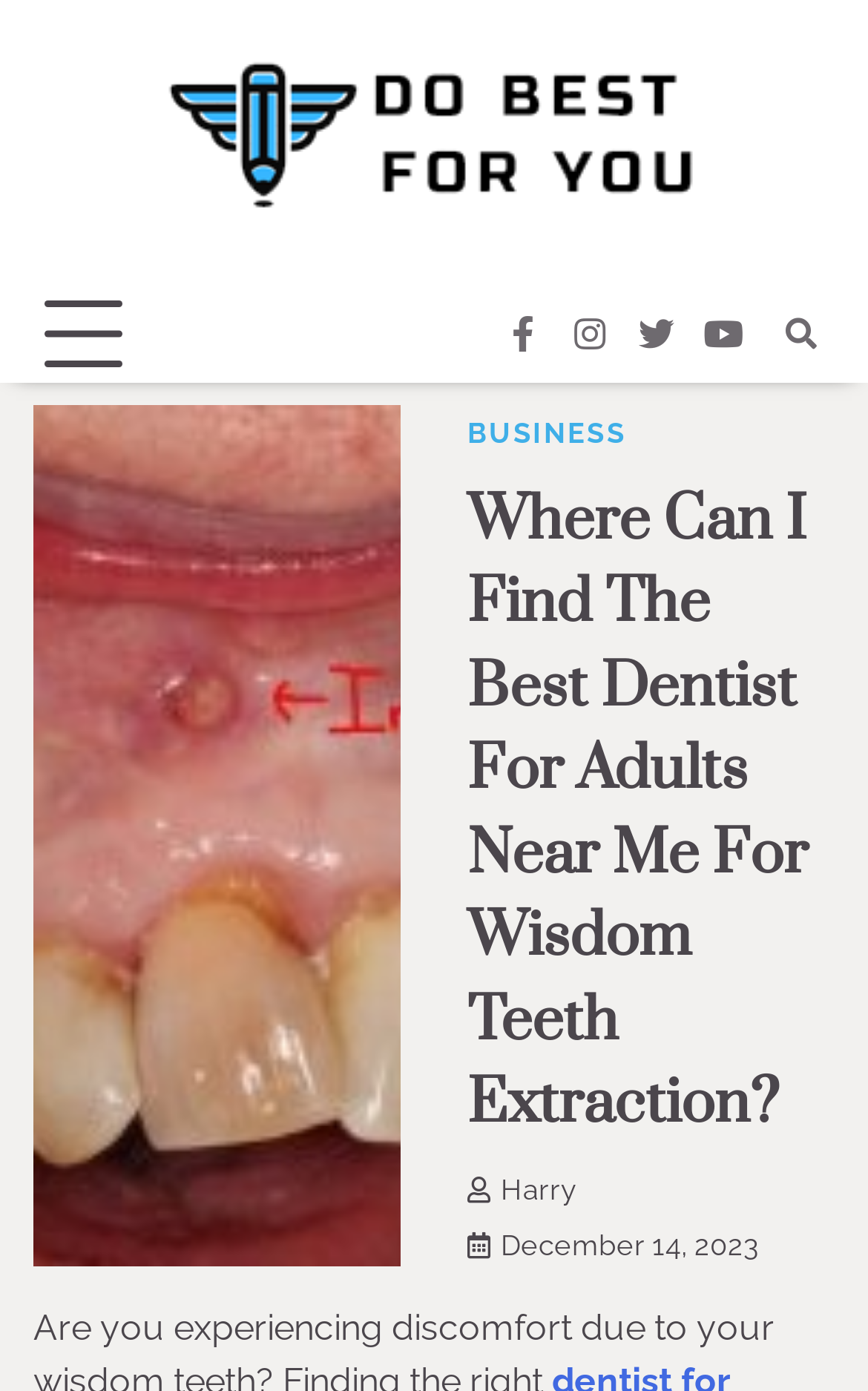Locate the bounding box coordinates of the element you need to click to accomplish the task described by this instruction: "Click on the 'Do Best 4 You' link".

[0.192, 0.016, 0.808, 0.187]